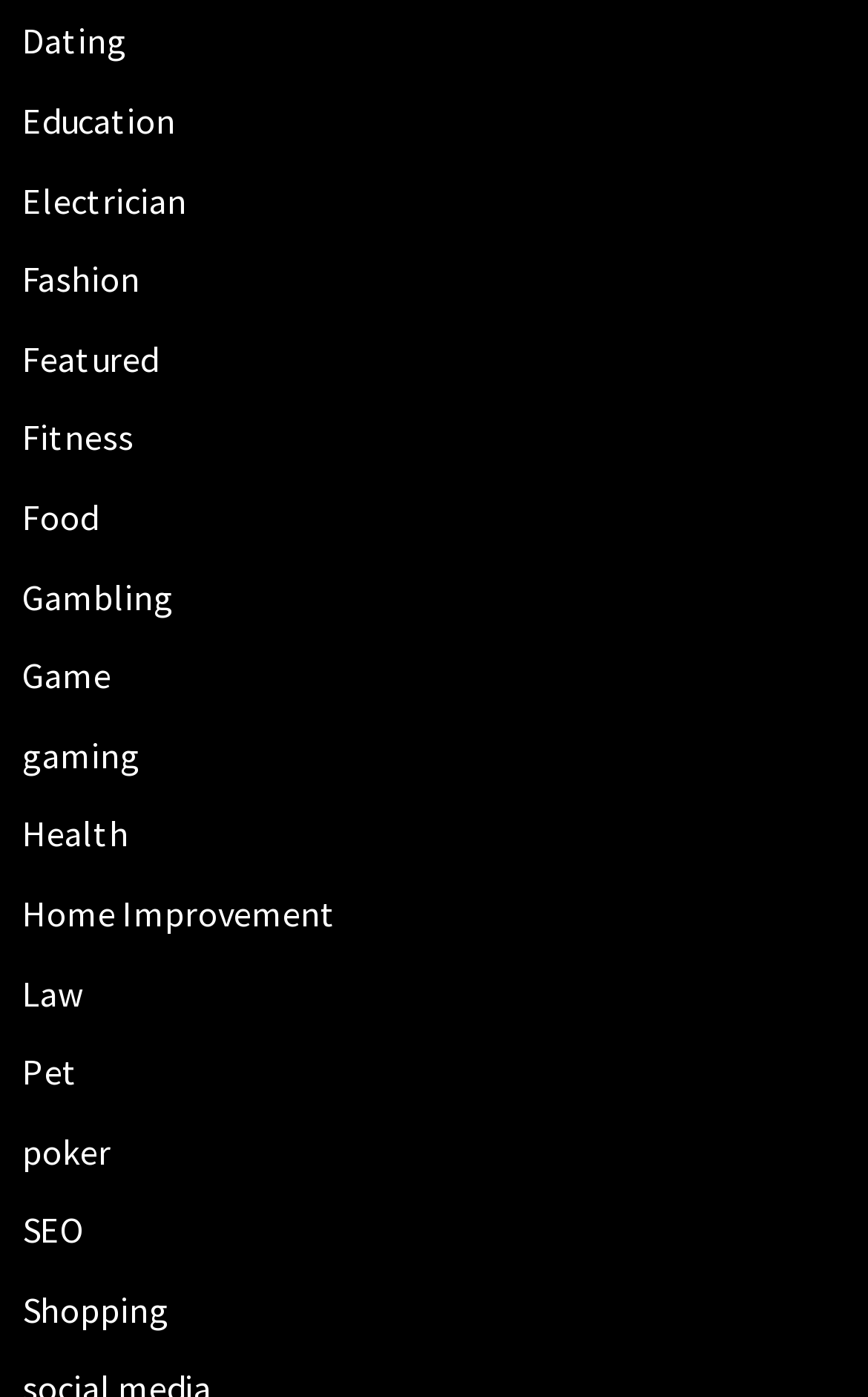Please provide the bounding box coordinates for the element that needs to be clicked to perform the instruction: "Explore Fashion". The coordinates must consist of four float numbers between 0 and 1, formatted as [left, top, right, bottom].

[0.026, 0.184, 0.162, 0.215]